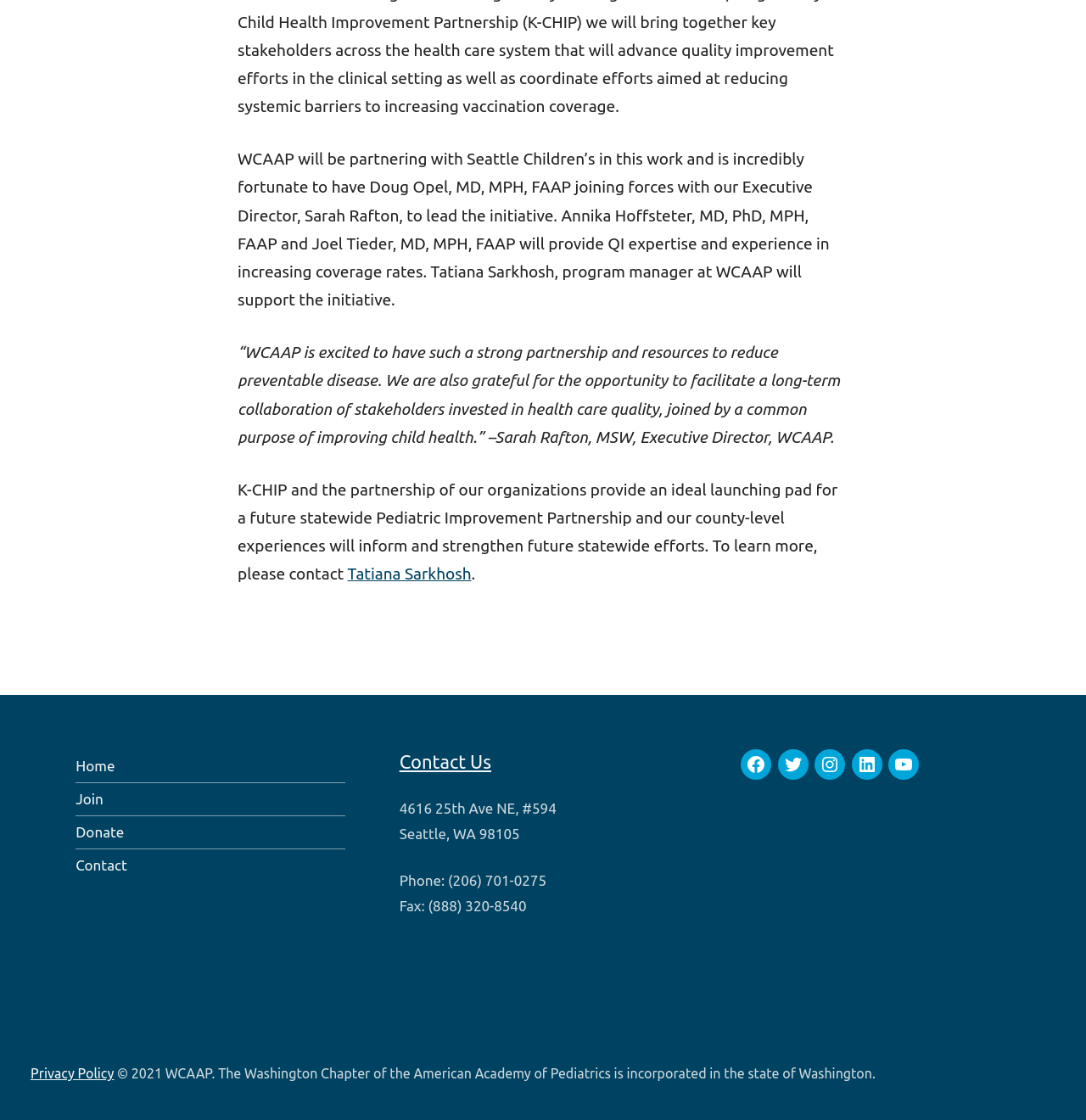Please answer the following question using a single word or phrase: What is the address of WCAAP?

4616 25th Ave NE, #594, Seattle, WA 98105